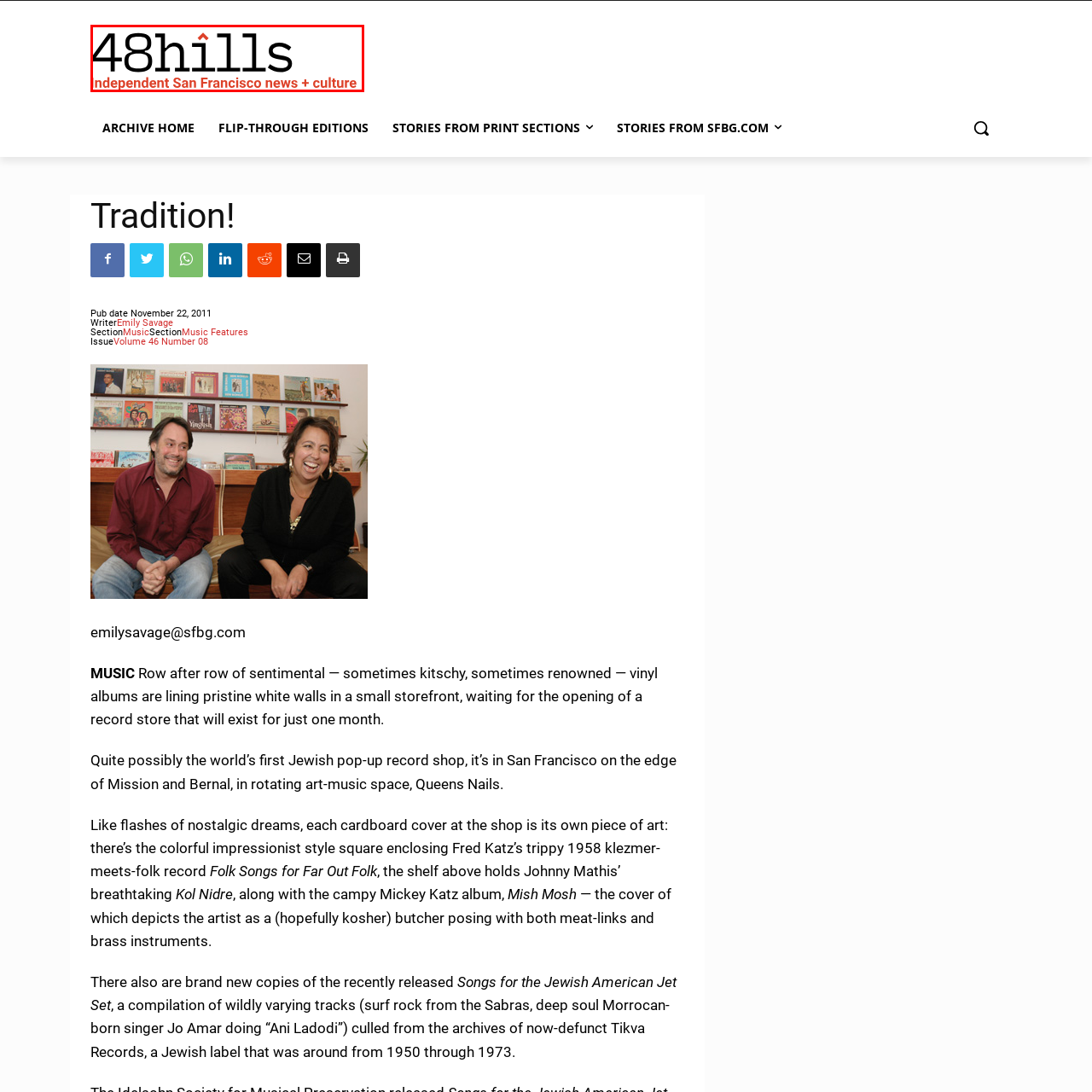Give a detailed narrative of the image enclosed by the red box.

The image features the logo of "48hills," a platform dedicated to independent news and cultural commentary in San Francisco. In bold, striking font, the number "48" is prominent, accompanied by the word "hills" displayed in a slightly larger, sleek typeface. Below the main title, the tagline "Independent San Francisco news + culture" emphasizes the platform's focus on delivering local news and cultural insights. The clean design and vibrant colors reflect a modern and engaging image, aligning with its mission to connect with the community by highlighting relevant topics in the San Francisco Bay Area.